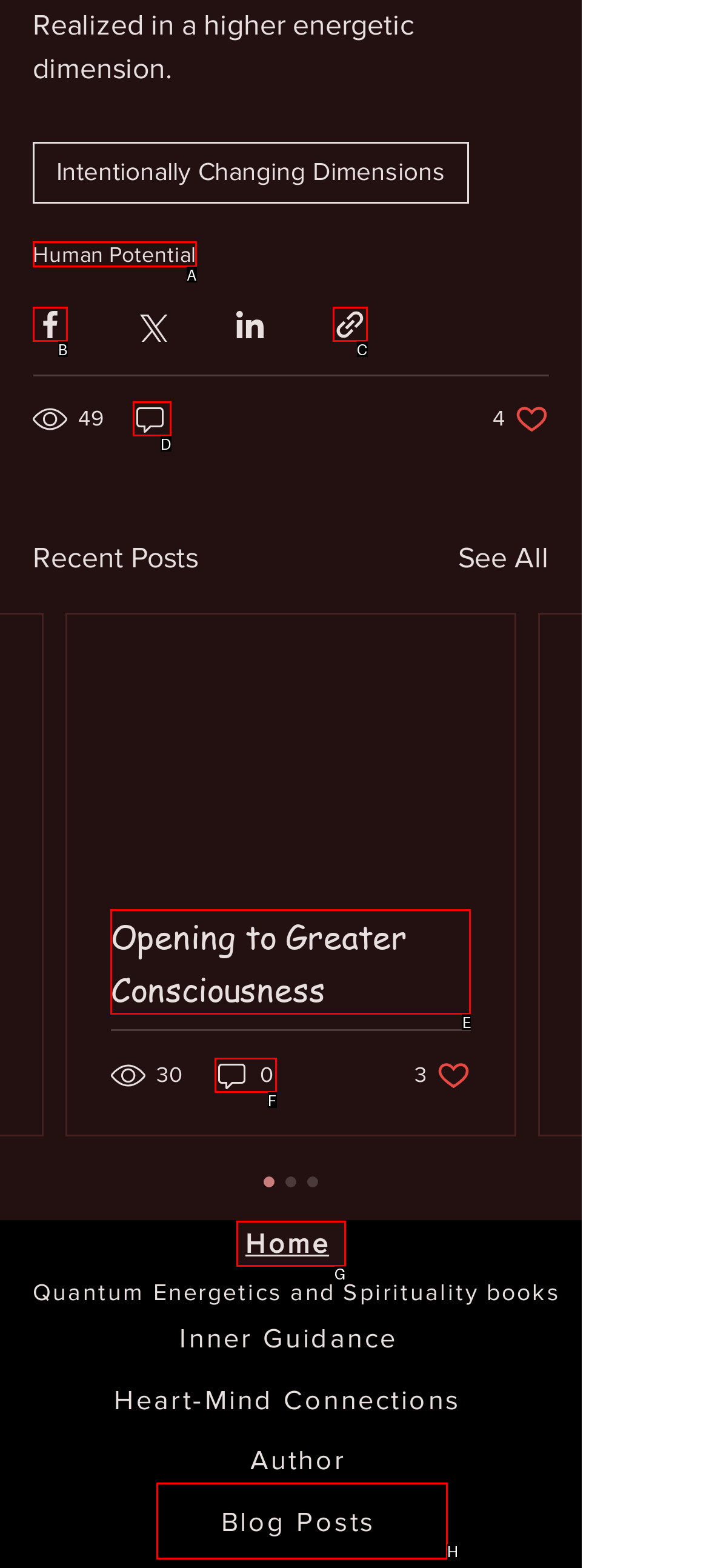Identify the correct lettered option to click in order to perform this task: Click on the 'Opening to Greater Consciousness' link. Respond with the letter.

E